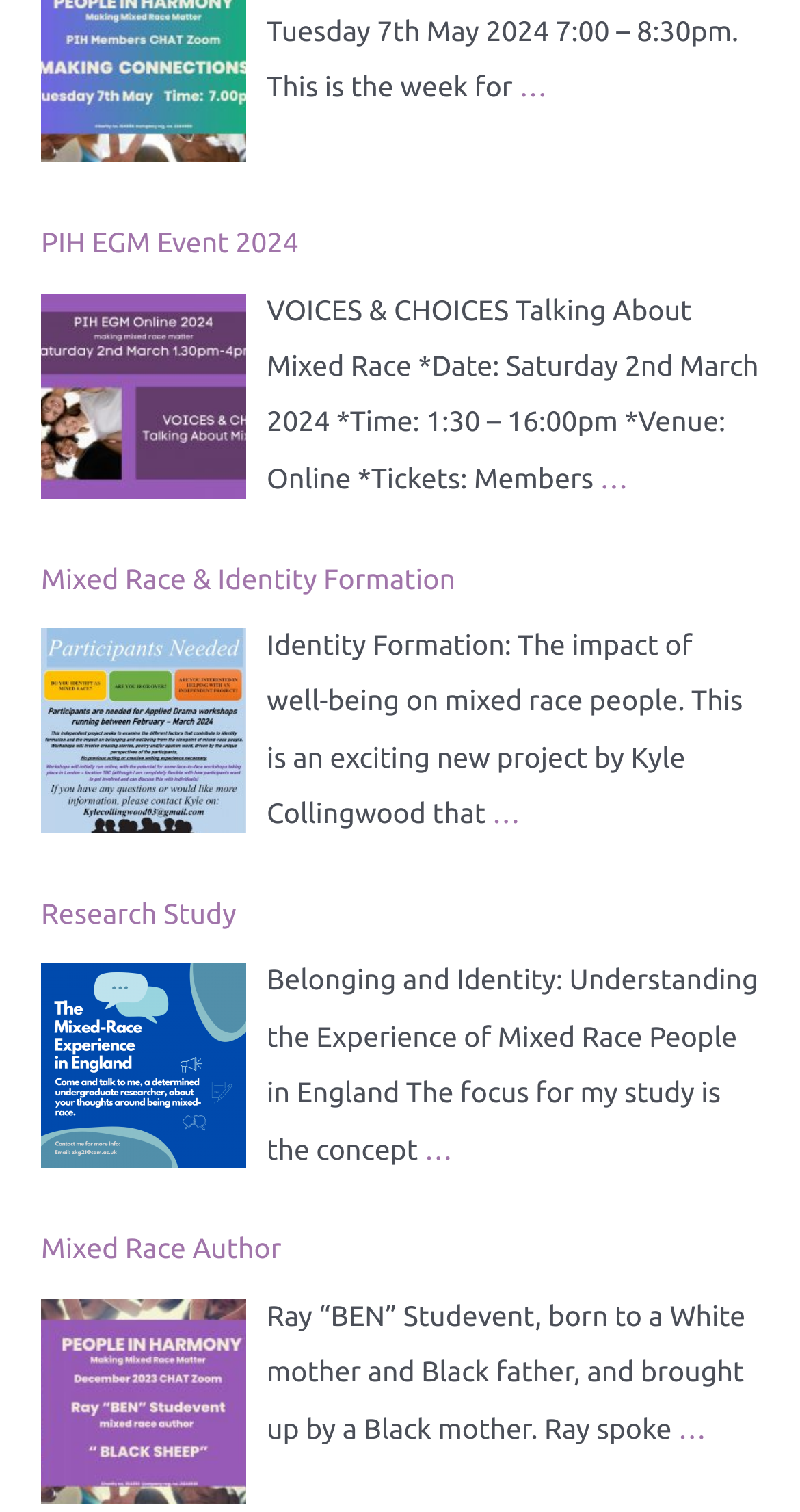Please find the bounding box coordinates of the element's region to be clicked to carry out this instruction: "Discover Mixed Race Author".

[0.051, 0.808, 0.949, 0.845]